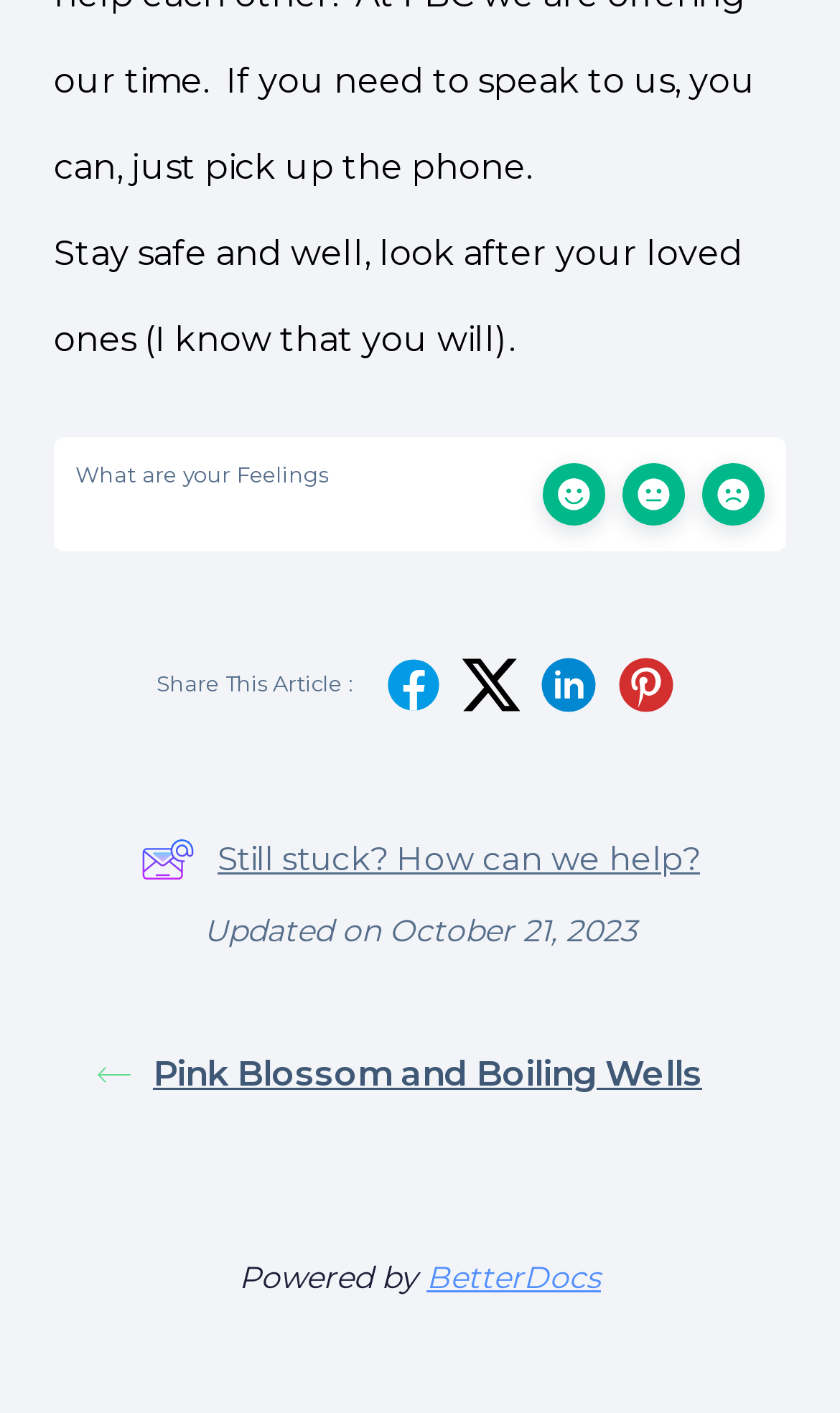Find the bounding box of the UI element described as: "Divorce & Social Media". The bounding box coordinates should be given as four float values between 0 and 1, i.e., [left, top, right, bottom].

None